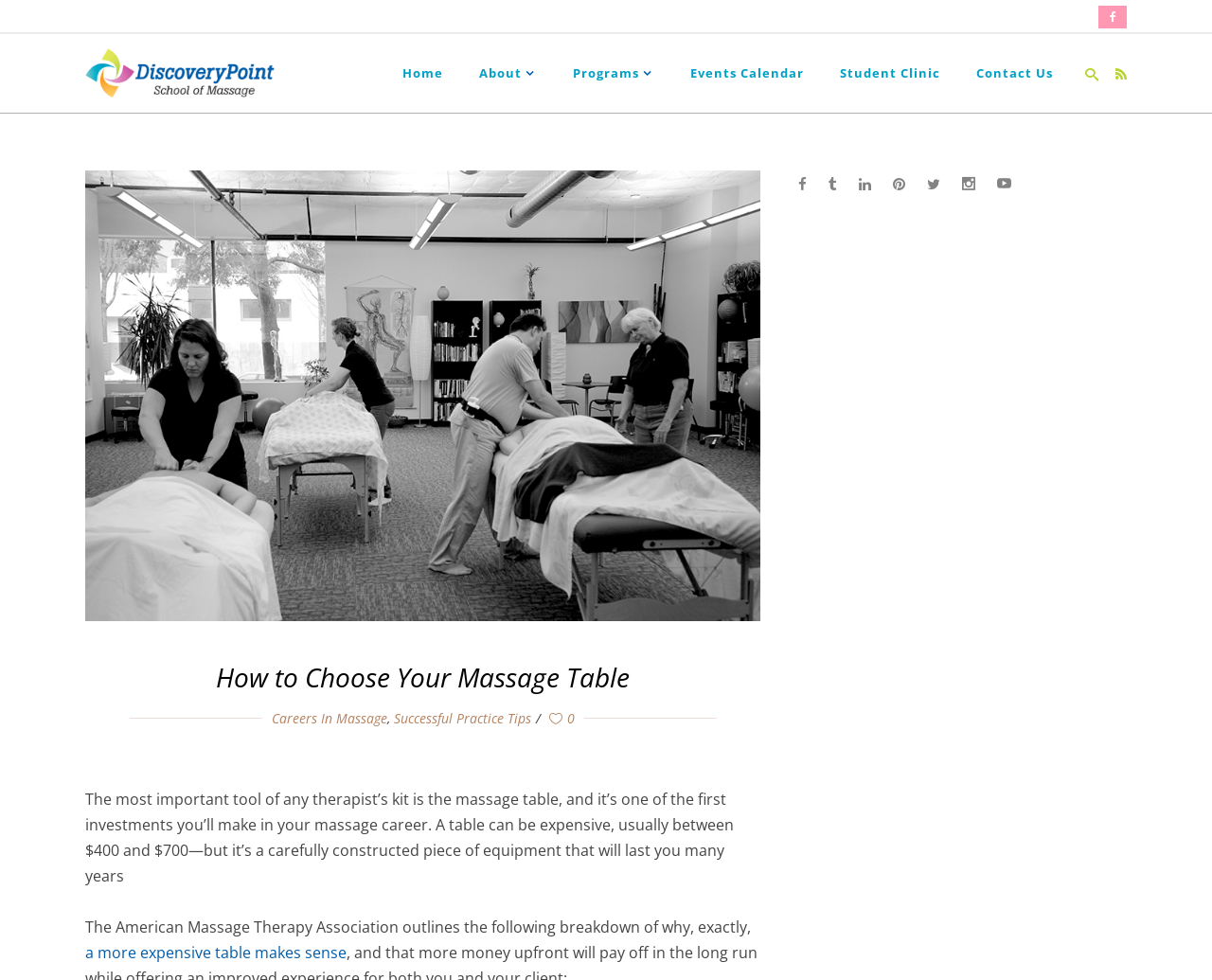Please specify the bounding box coordinates of the clickable region necessary for completing the following instruction: "Click the Home link". The coordinates must consist of four float numbers between 0 and 1, i.e., [left, top, right, bottom].

[0.317, 0.035, 0.38, 0.115]